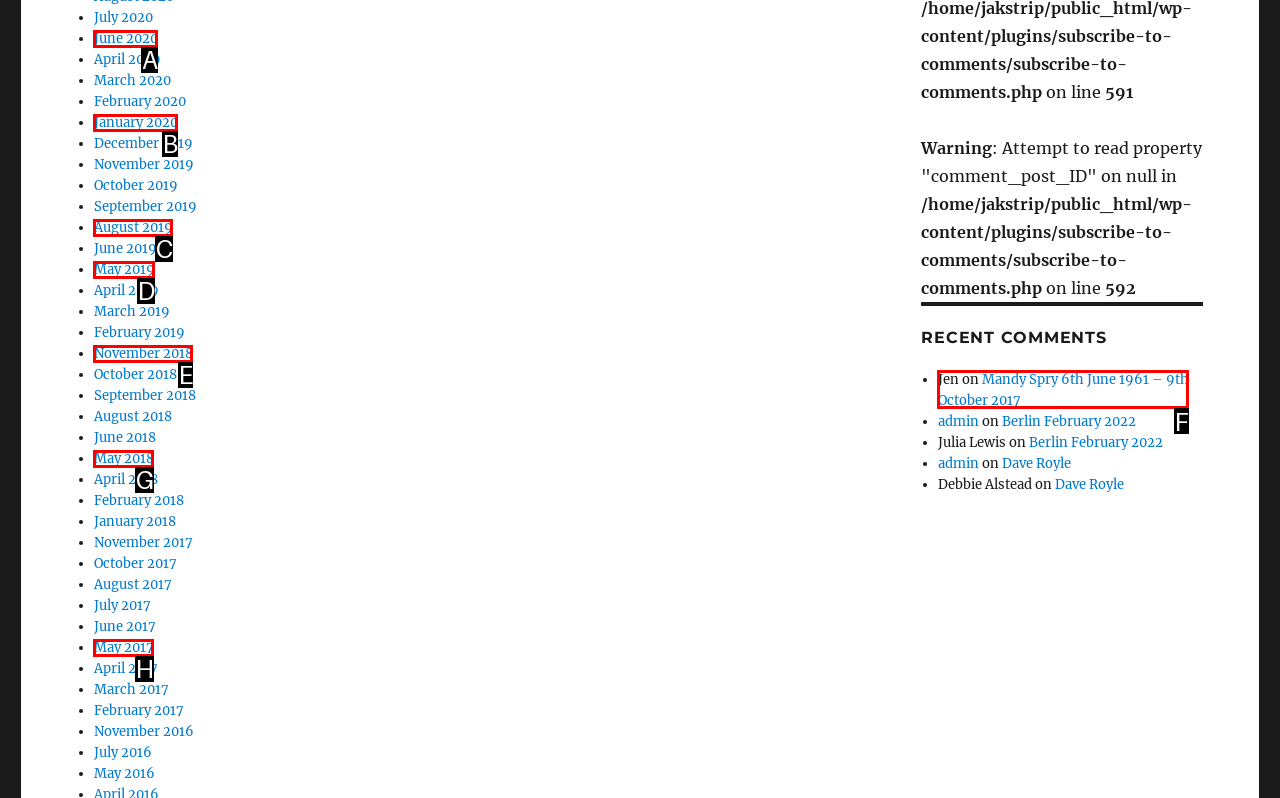Select the HTML element that fits the following description: January 2020
Provide the letter of the matching option.

B